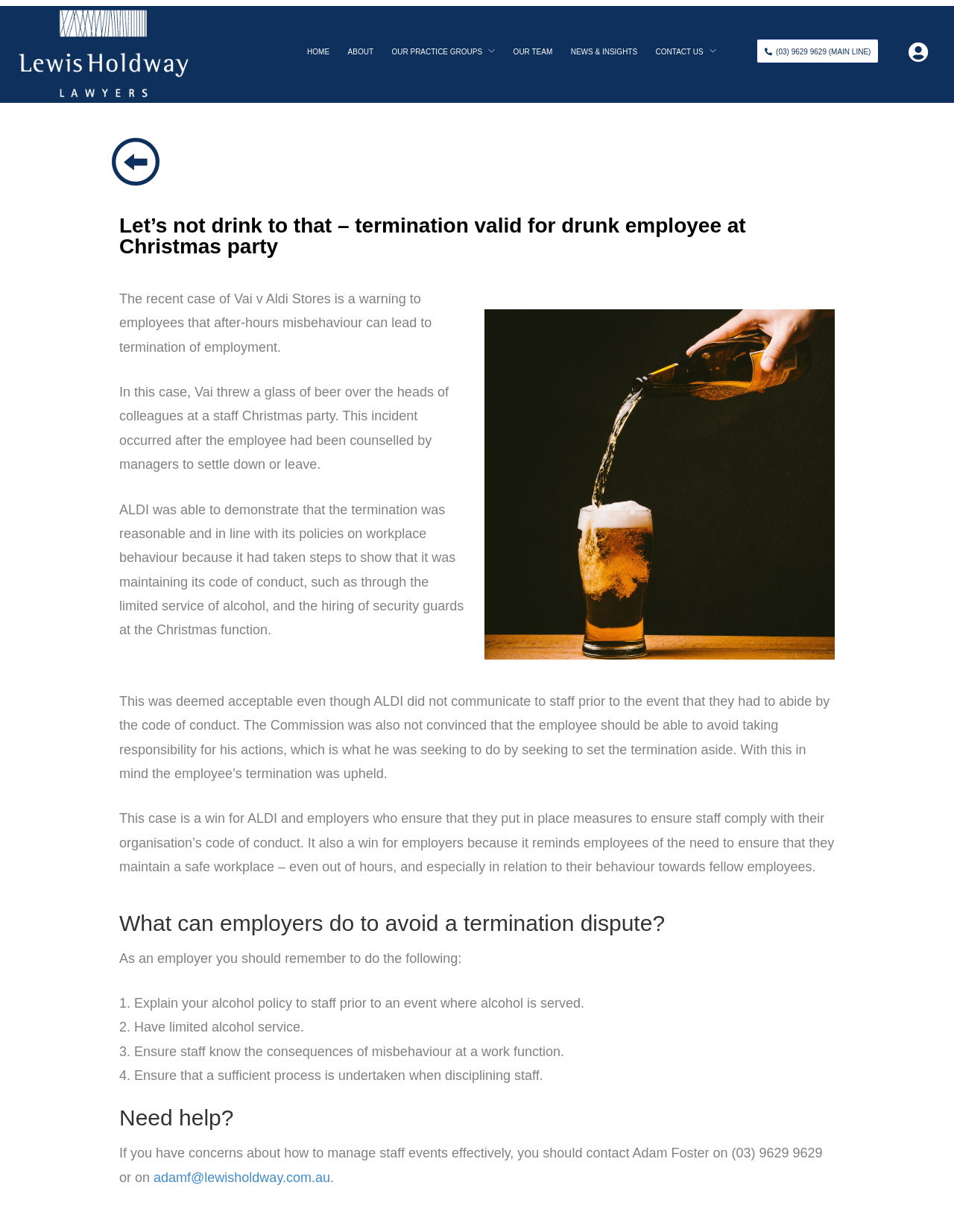Find the bounding box coordinates of the element to click in order to complete this instruction: "Call the locksmith service". The bounding box coordinates must be four float numbers between 0 and 1, denoted as [left, top, right, bottom].

None